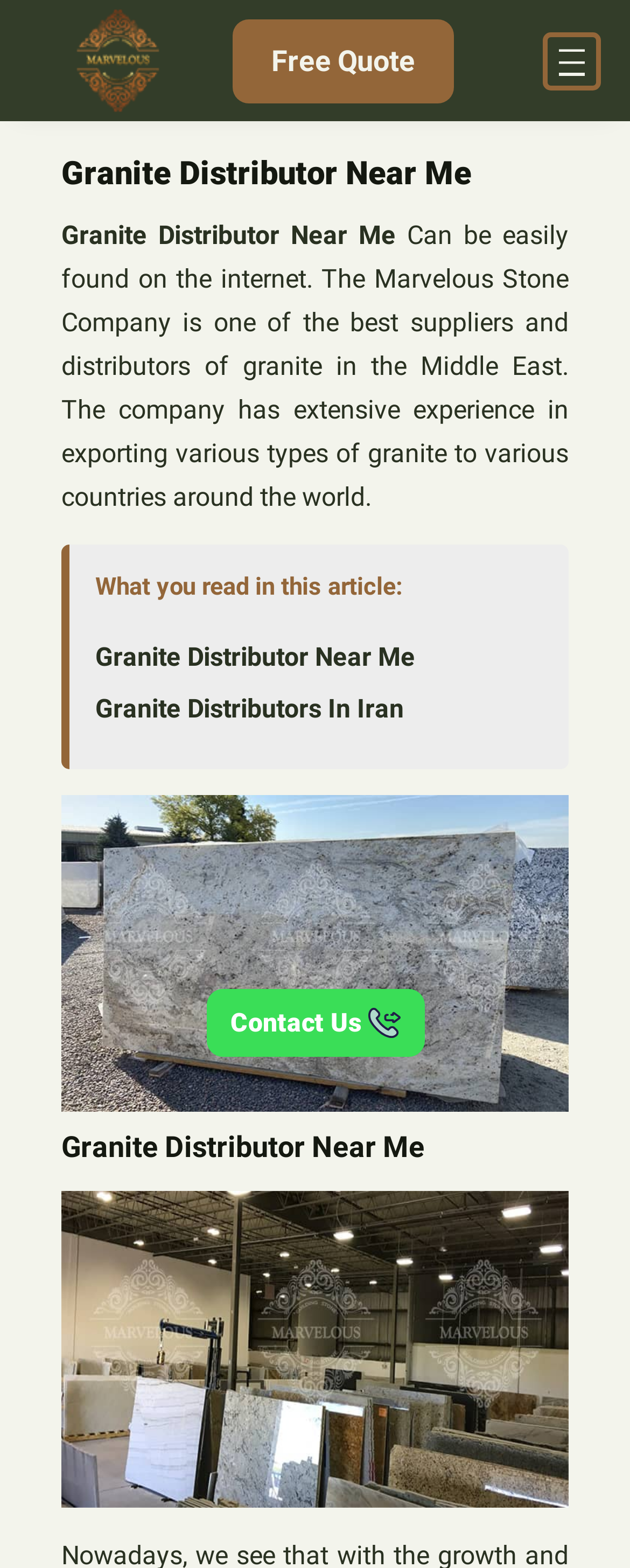Write a detailed summary of the webpage, including text, images, and layout.

The webpage is about Granite Distributor Near Me, specifically highlighting The Marvelous Stone Company as a prominent supplier and distributor of granite in the Middle East. 

At the top left corner, there is a logo image, 'logo1', which is also a link. Next to it, on the top right, is a 'Free Quote' link. The header navigation section is located at the top right corner, containing an 'Open menu' button.

Below the header section, a prominent heading 'Granite Distributor Near Me' is displayed, followed by a paragraph of text that describes the company's experience in exporting various types of granite to countries worldwide. 

Underneath the text, there is a subheading 'What you read in this article:', followed by two links, 'Granite Distributor Near Me' and 'Granite Distributors In Iran'. 

A large image, 'granite distributor near me', is placed below these links, taking up a significant portion of the page. 

Further down, another heading 'Granite Distributor Near Me' is displayed, followed by another large image, also titled 'Granite Distributor Near Me'. 

At the bottom of the page, a 'Contact Us' link is located, accompanied by a small image on its right.